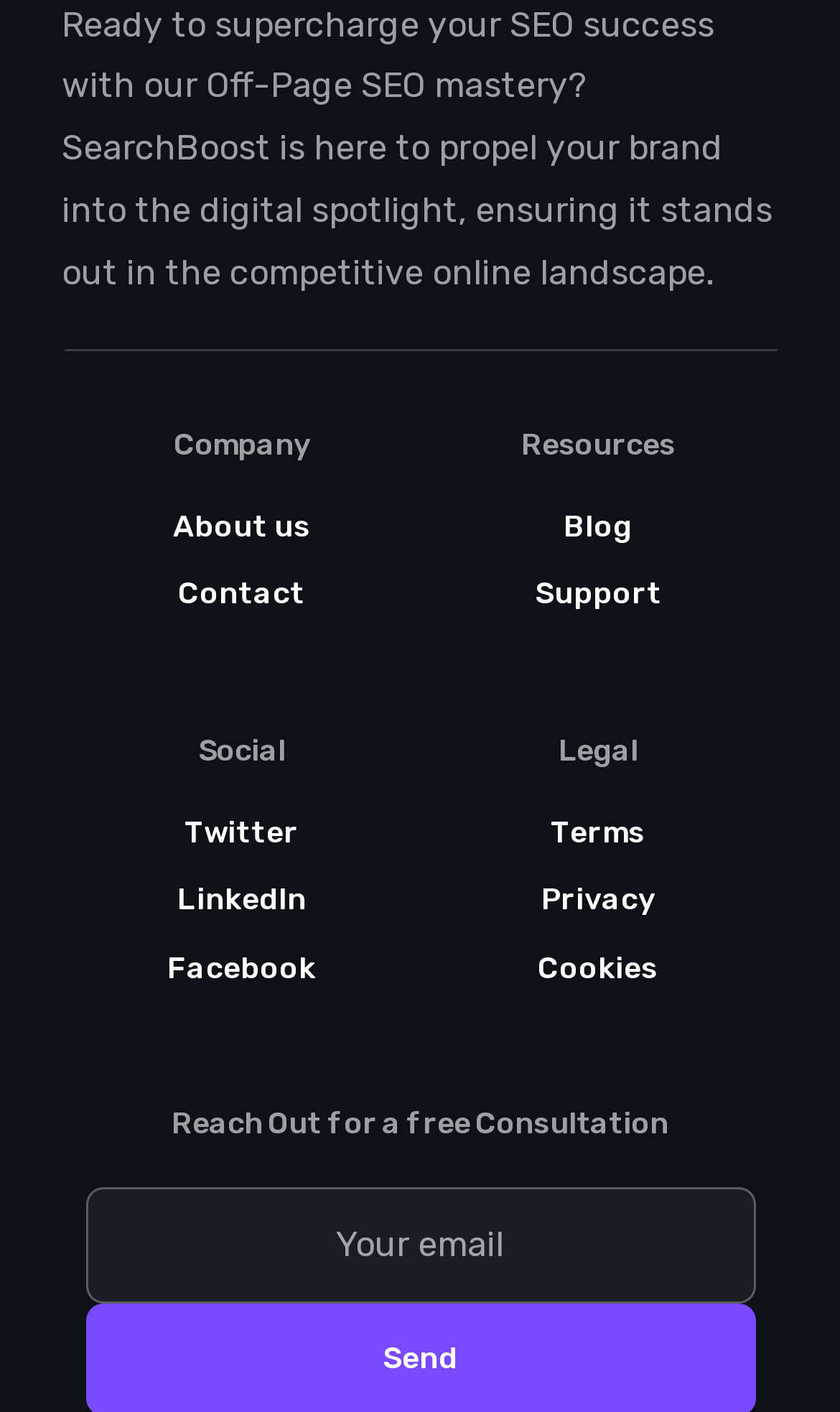Can you give a comprehensive explanation to the question given the content of the image?
What is the main purpose of SearchBoost?

The main purpose of SearchBoost can be inferred from the static text at the top of the webpage, which mentions 'supercharging SEO success' and 'propel[ing] your brand into the digital spotlight'. This suggests that SearchBoost is a service or tool aimed at helping businesses achieve success in search engine optimization.